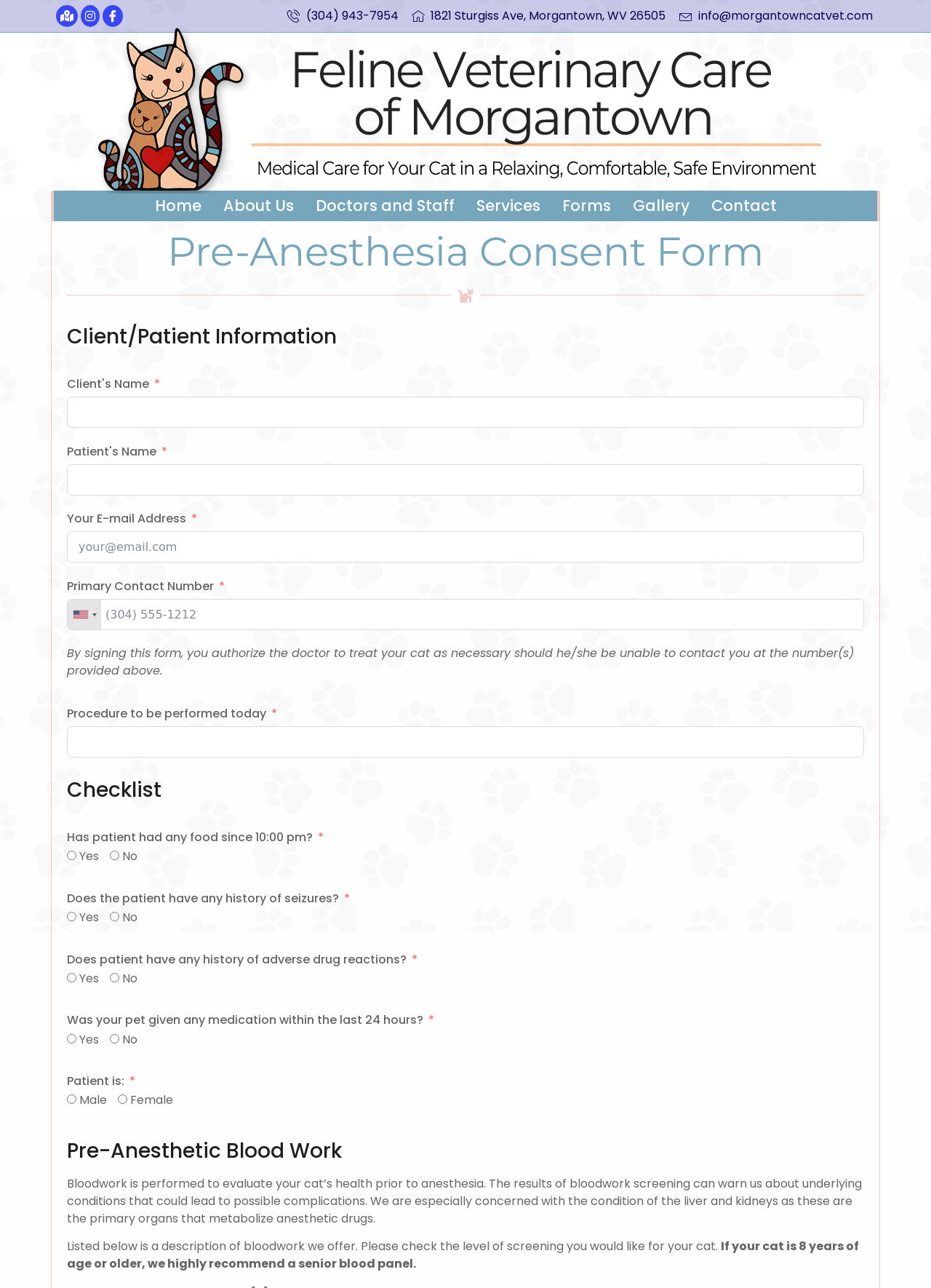Extract the bounding box coordinates of the UI element described: "name="email" placeholder="your@email.com"". Provide the coordinates in the format [left, top, right, bottom] with values ranging from 0 to 1.

[0.072, 0.413, 0.928, 0.437]